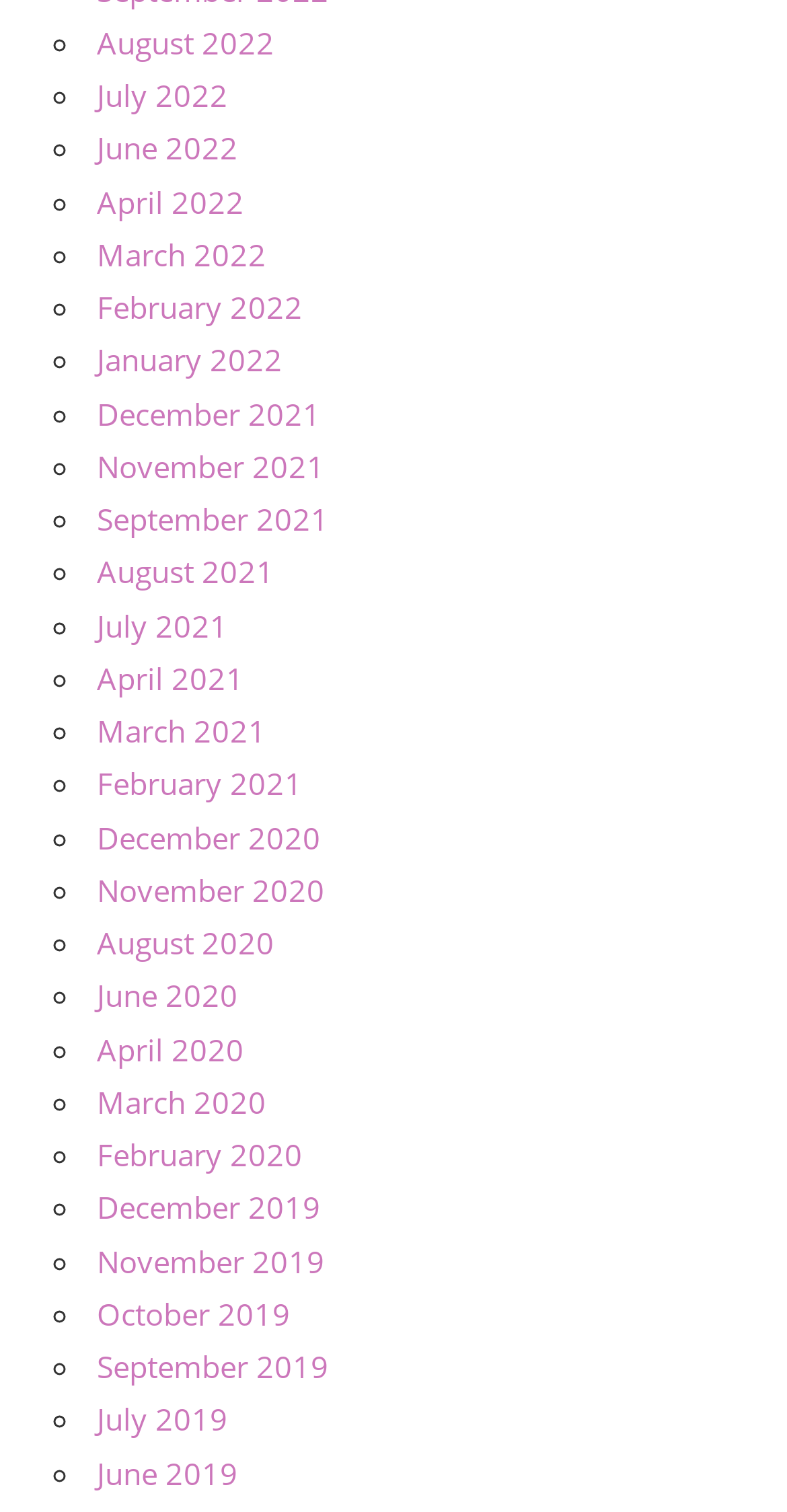What is the earliest month listed?
Give a detailed and exhaustive answer to the question.

I looked at the list of links and found the earliest month listed, which is December 2019.